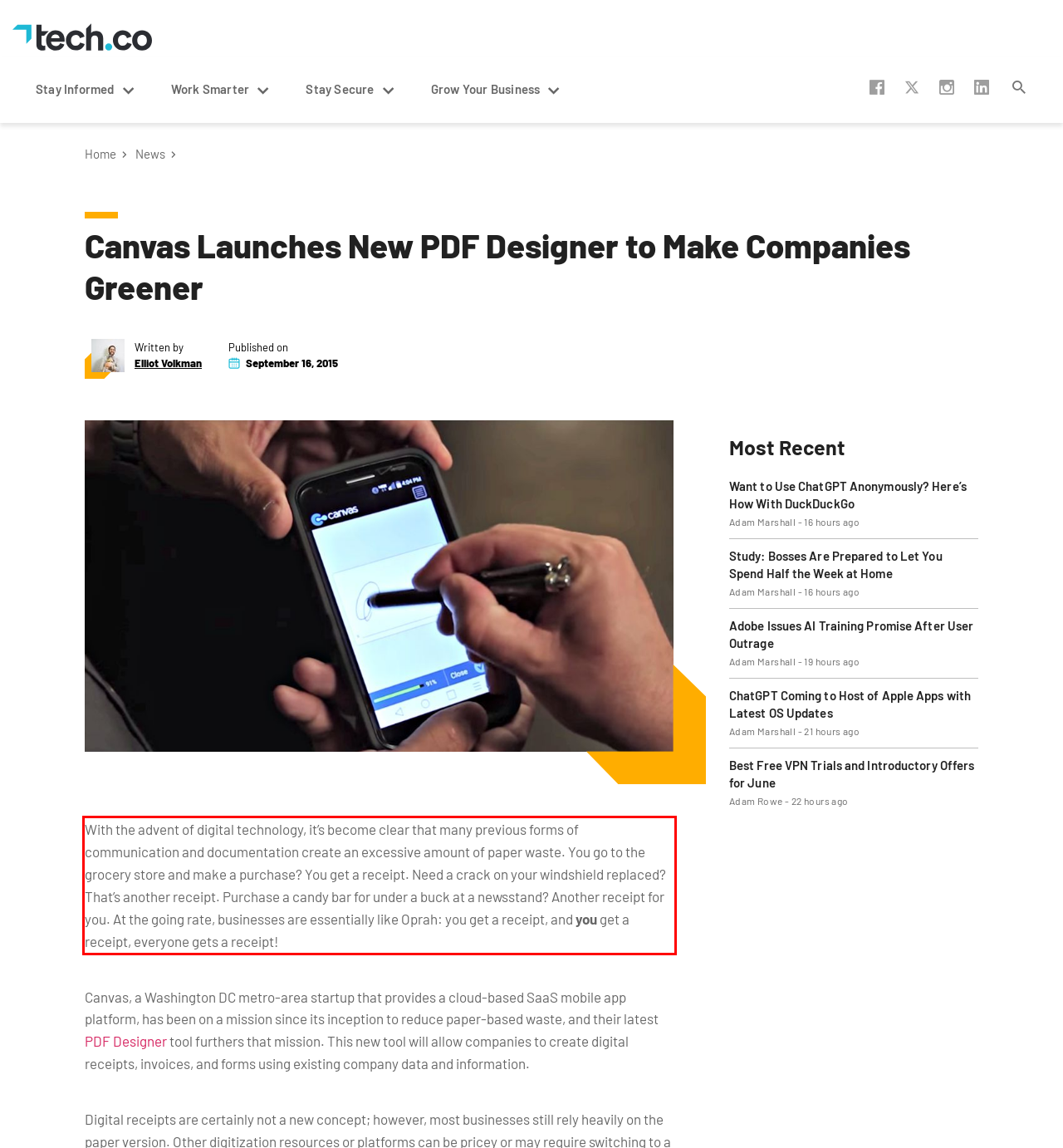Within the screenshot of the webpage, there is a red rectangle. Please recognize and generate the text content inside this red bounding box.

With the advent of digital technology, it’s become clear that many previous forms of communication and documentation create an excessive amount of paper waste. You go to the grocery store and make a purchase? You get a receipt. Need a crack on your windshield replaced? That’s another receipt. Purchase a candy bar for under a buck at a newsstand? Another receipt for you. At the going rate, businesses are essentially like Oprah: you get a receipt, and you get a receipt, everyone gets a receipt!